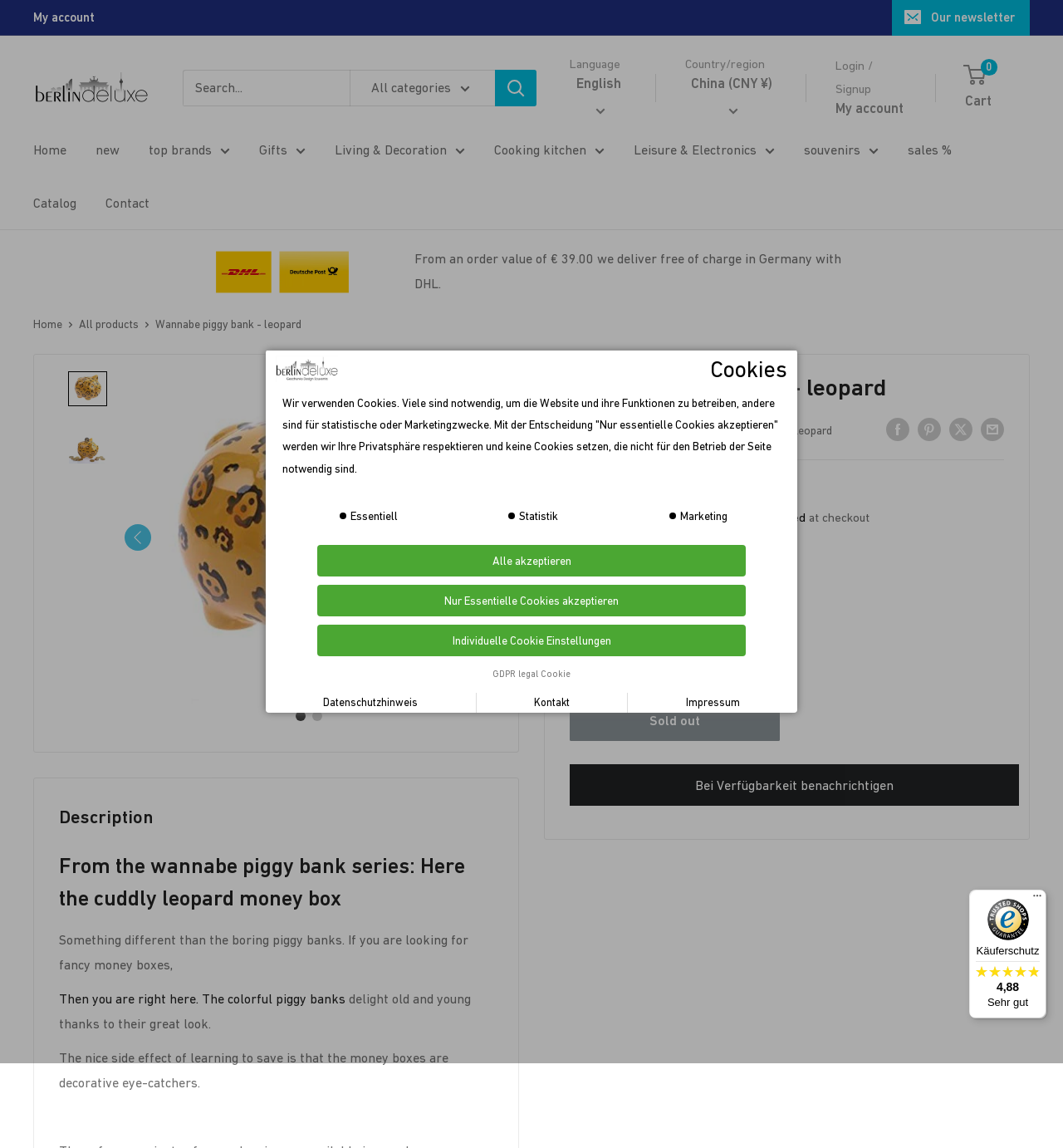Could you provide the bounding box coordinates for the portion of the screen to click to complete this instruction: "Search for products"?

[0.172, 0.061, 0.505, 0.093]